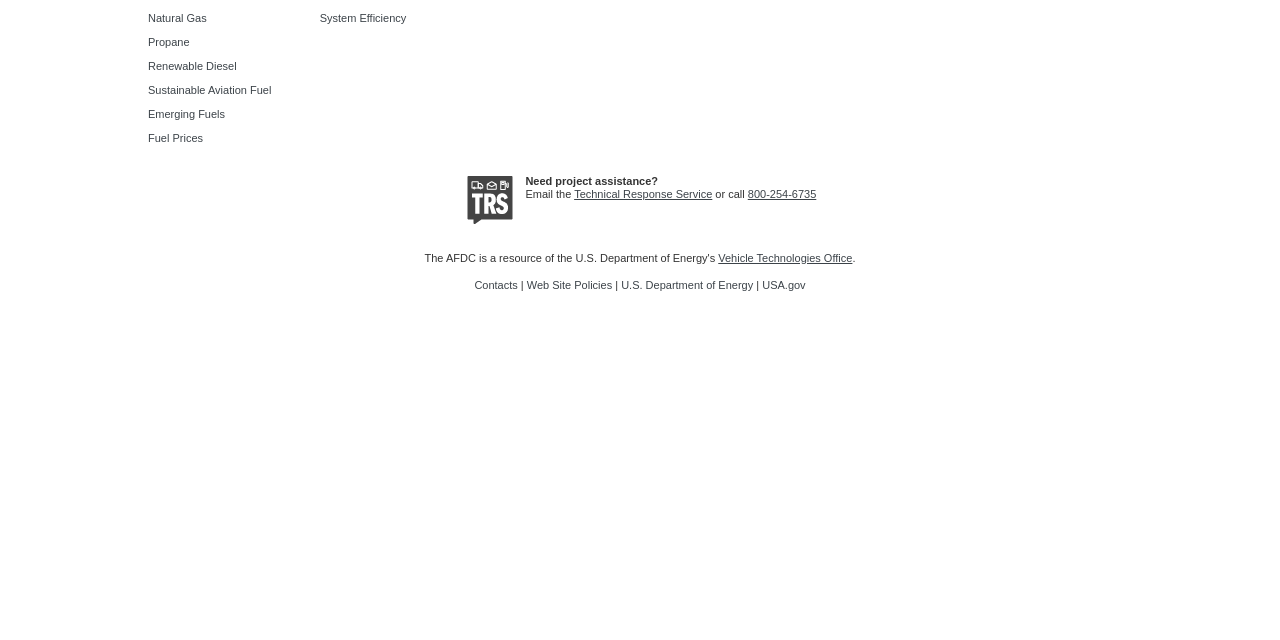Find the bounding box coordinates for the HTML element specified by: "Web Site Policies".

[0.412, 0.436, 0.478, 0.454]